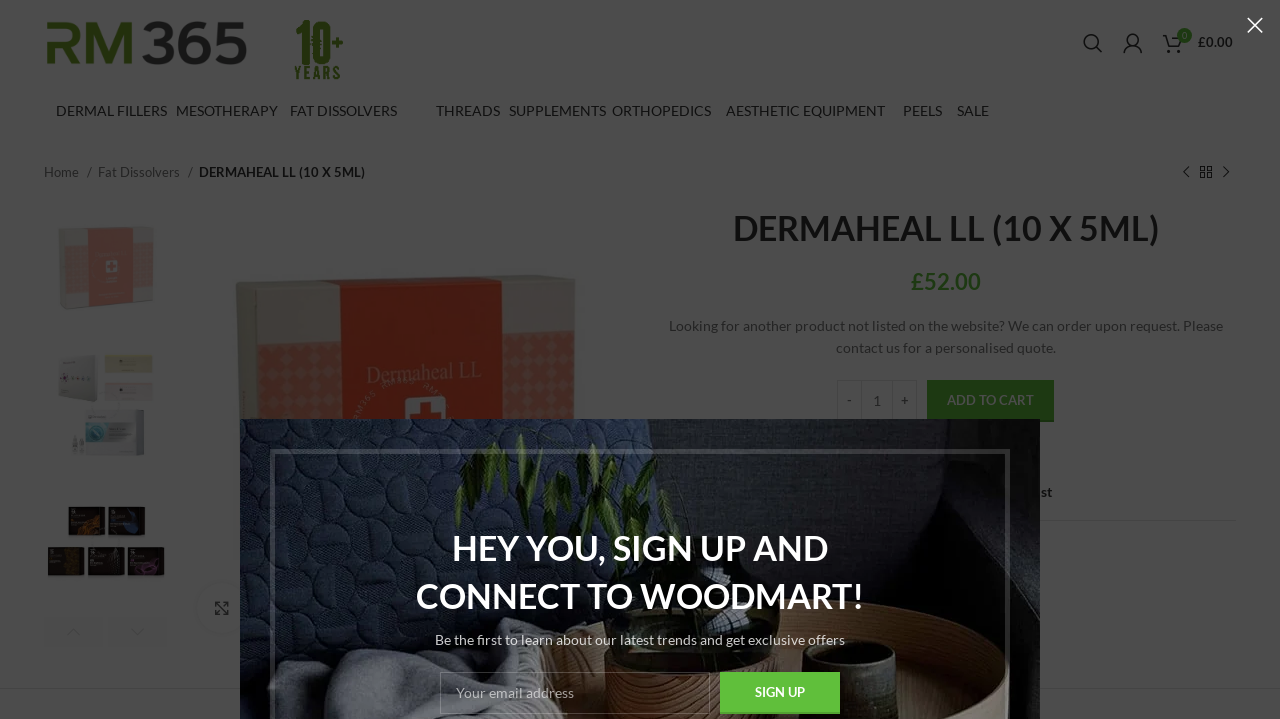Provide an in-depth caption for the webpage.

This webpage is about a product called DERMAHEAL LL (10 X 5ML) on an e-commerce website called Reliablemeds. At the top of the page, there is a heading that says "HEY YOU, SIGN UP AND CONNECT TO WOODMART!" with a textbox to enter an email address and a "Sign up" button. There is also a button to close this section.

Below this, there is a navigation menu with links to different categories such as "DERMAL FILLERS", "MESOTHERAPY", "FAT DISSOLVERS", and more. The current category is "Fat Dissolvers", which is indicated by a breadcrumb trail at the top of the page.

The main content of the page is a product description section, which includes an image of the product, the product name, and a price of £52.00. There is also a message that says "Looking for another product not listed on the website? We can order upon request. Please contact us for a personalised quote."

Below the product description, there are buttons to add the product to the cart, add it to a wishlist, and compare it with other products. There is also a section to share the product on social media platforms such as Facebook, Twitter, and LinkedIn.

On the right side of the page, there is a search bar and a link to the shopping cart. At the bottom of the page, there are links to previous and next products, as well as a button to enlarge the product image.